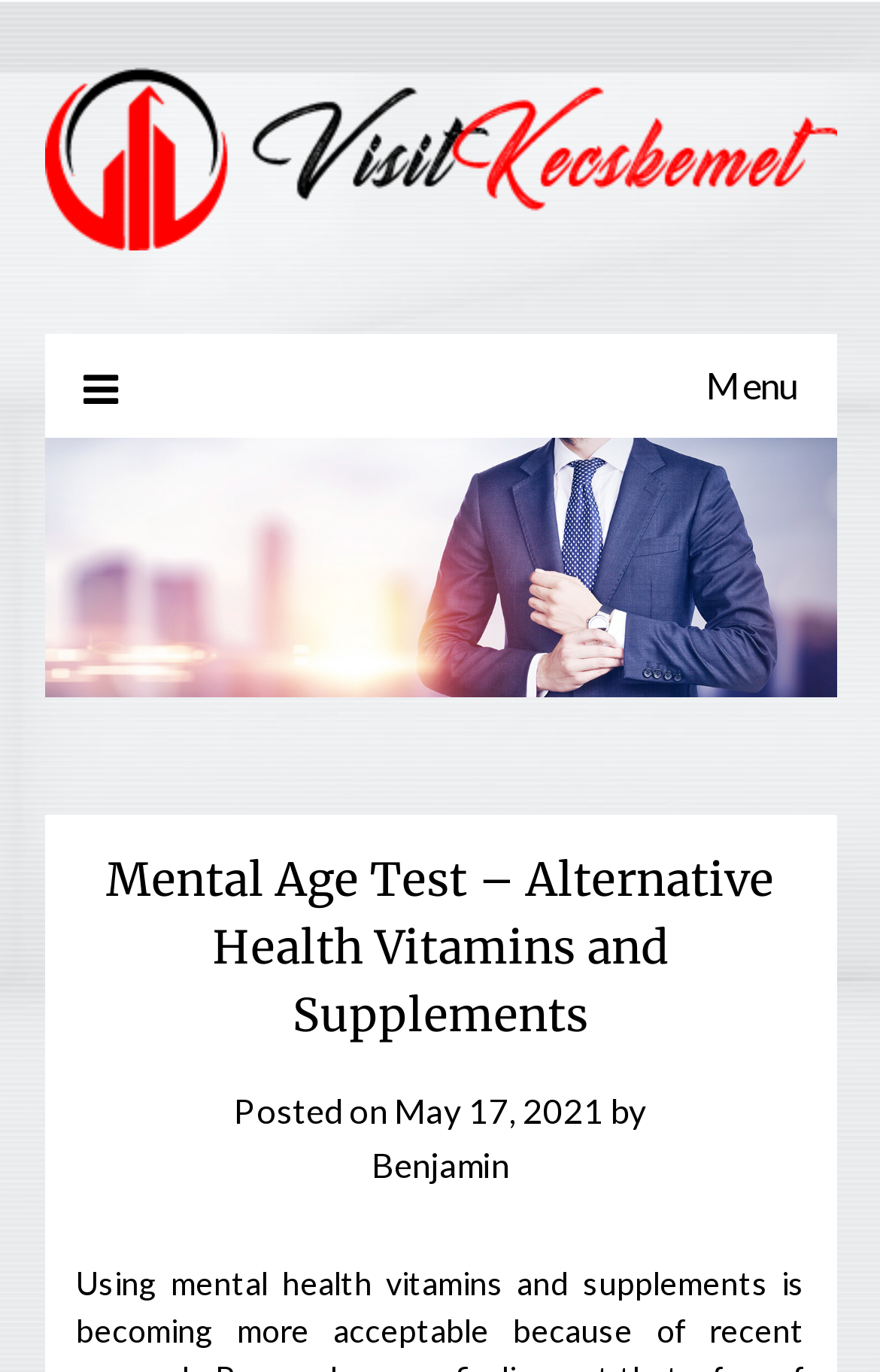Offer an extensive depiction of the webpage and its key elements.

The webpage is about a mental age test, with a focus on alternative health vitamins and supplements. At the top left corner, there is a link and an image, both labeled "Wonder Blog", which likely serves as the website's logo. To the right of the logo, there is a menu link with a hamburger icon, indicating that it can be expanded.

Below the logo and menu, there is a large image that spans most of the width of the page, with a header section on top of it. The header section contains a heading that reads "Mental Age Test – Alternative Health Vitamins and Supplements", which is the main title of the webpage.

Underneath the heading, there is a section that provides information about the post, including the text "Posted on", followed by a link to the date "May 17, 2021", and then the text "by" followed by a link to the author's name, "Benjamin". This suggests that the webpage is a blog post or article about the mental age test, with the specified author and date.